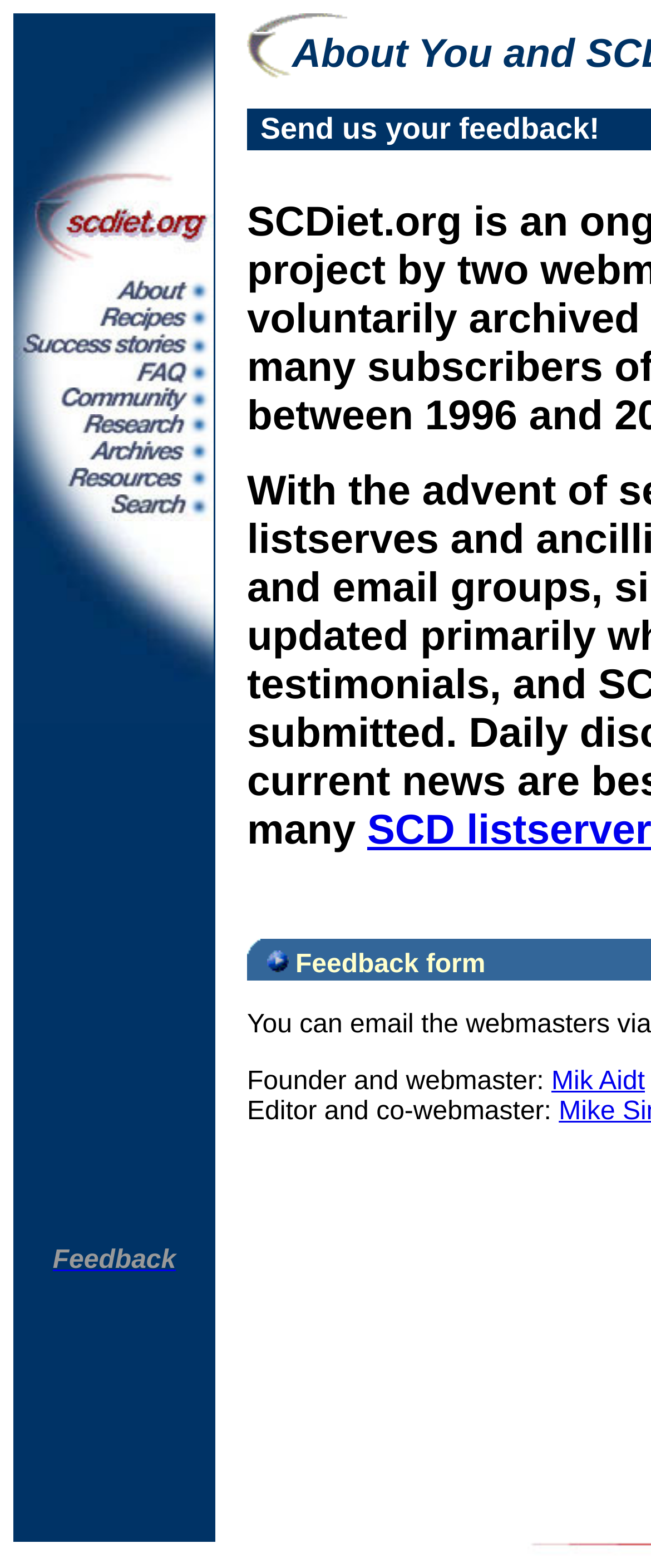Answer the following inquiry with a single word or phrase:
How many images are present in the second table cell?

2